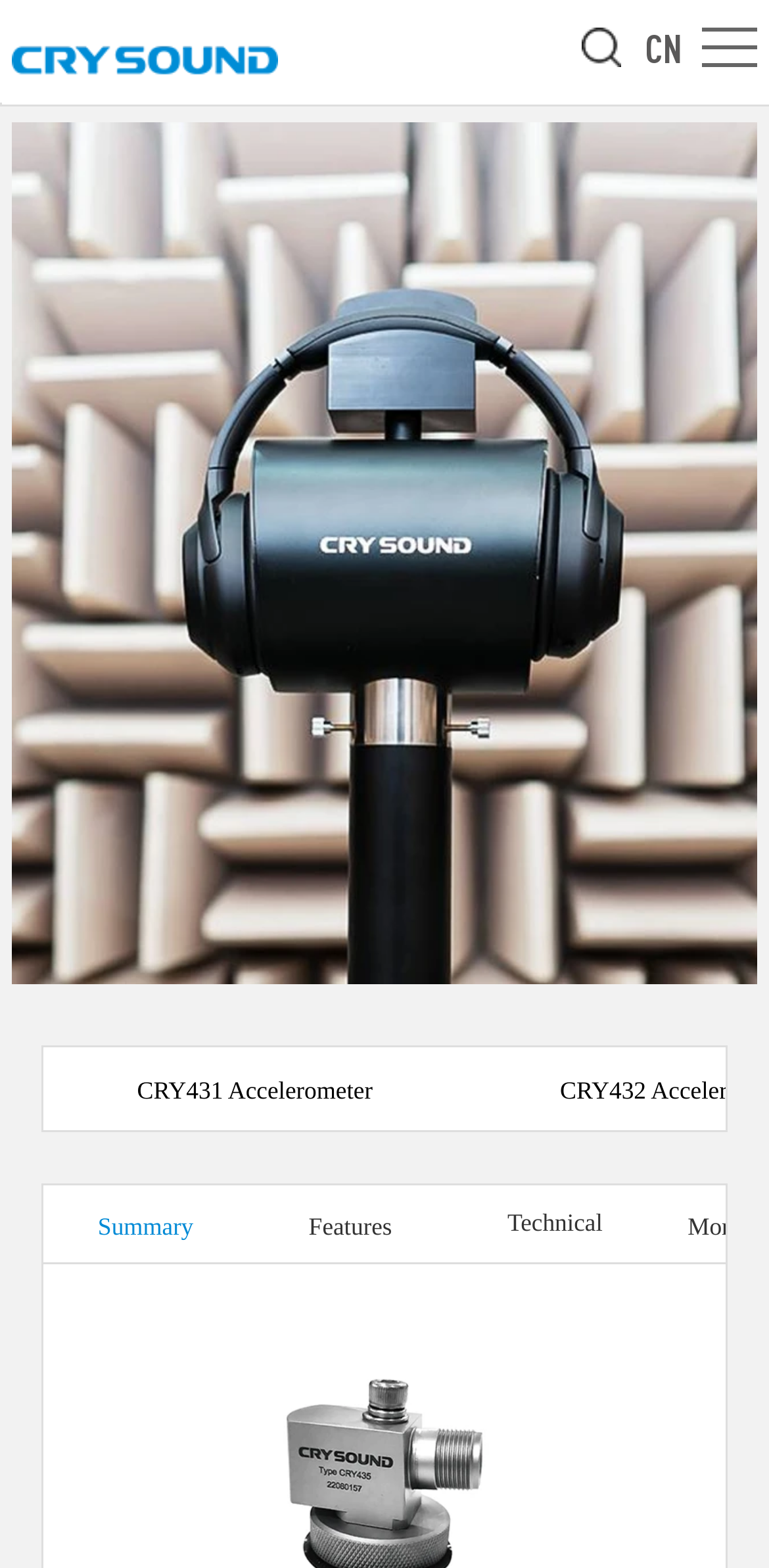What is the purpose of the webpage?
Use the screenshot to answer the question with a single word or phrase.

Product information